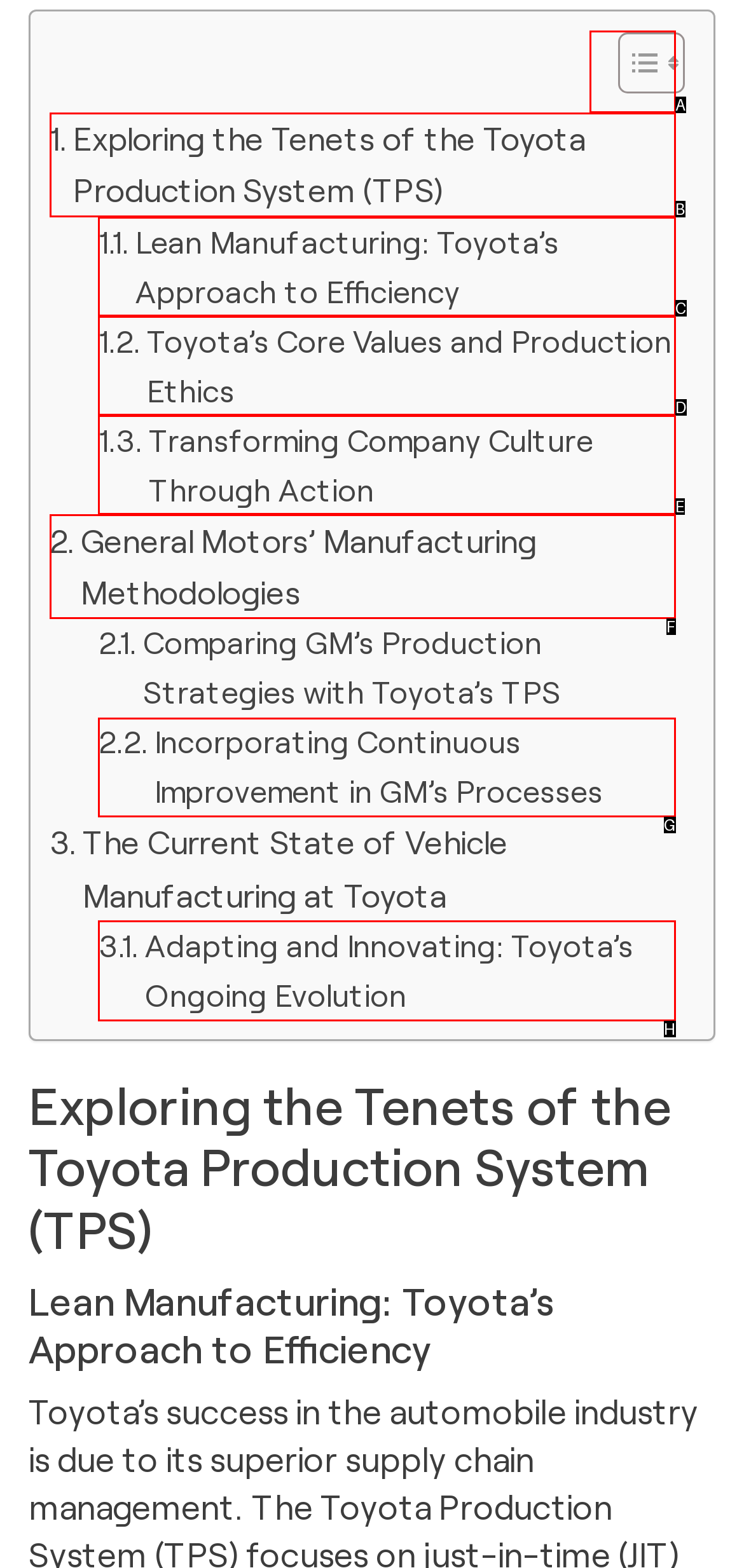Point out the specific HTML element to click to complete this task: Explore Adapting and Innovating: Toyota’s Ongoing Evolution Reply with the letter of the chosen option.

H